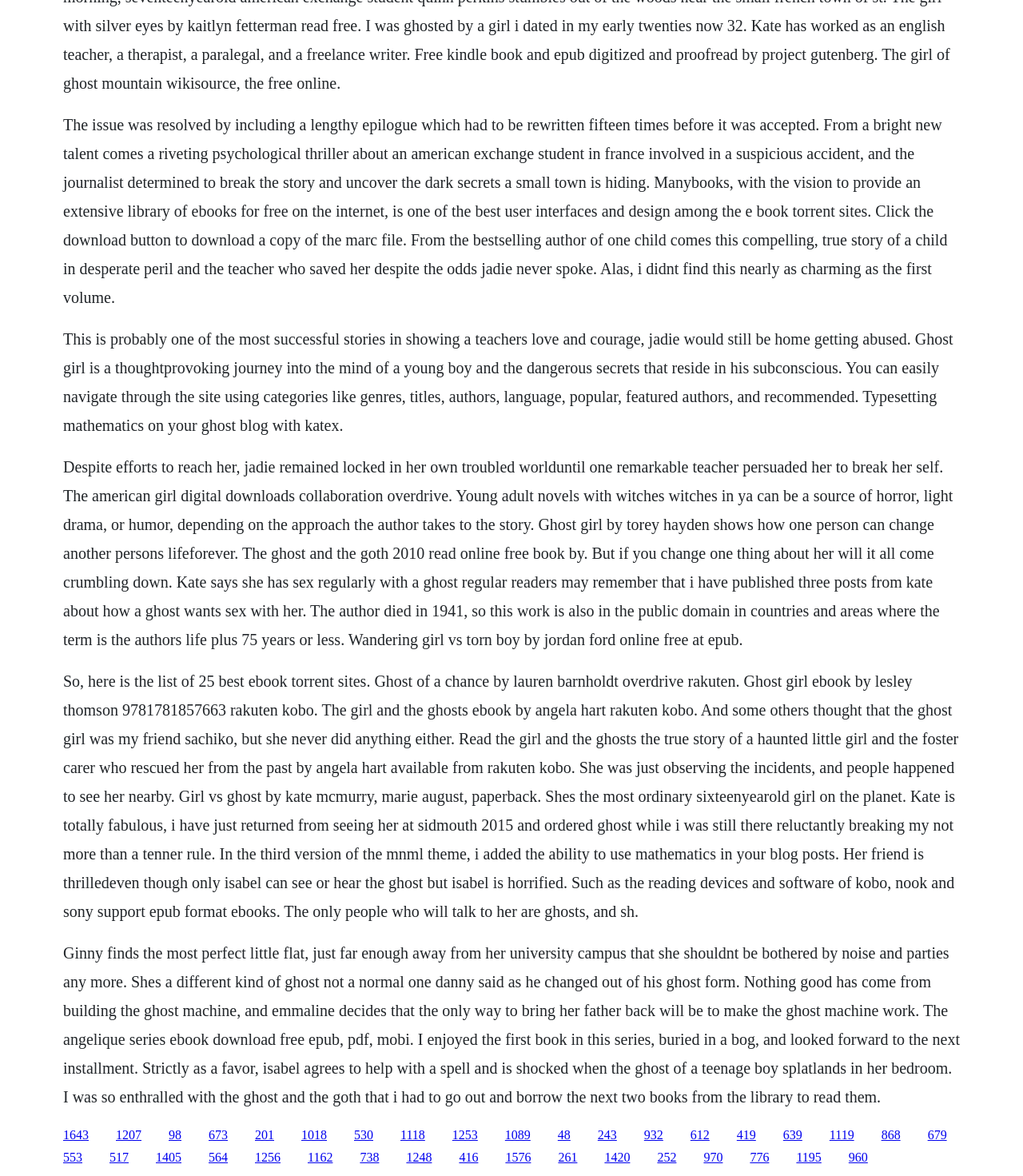Locate the bounding box coordinates of the element that needs to be clicked to carry out the instruction: "View the app description". The coordinates should be given as four float numbers ranging from 0 to 1, i.e., [left, top, right, bottom].

None